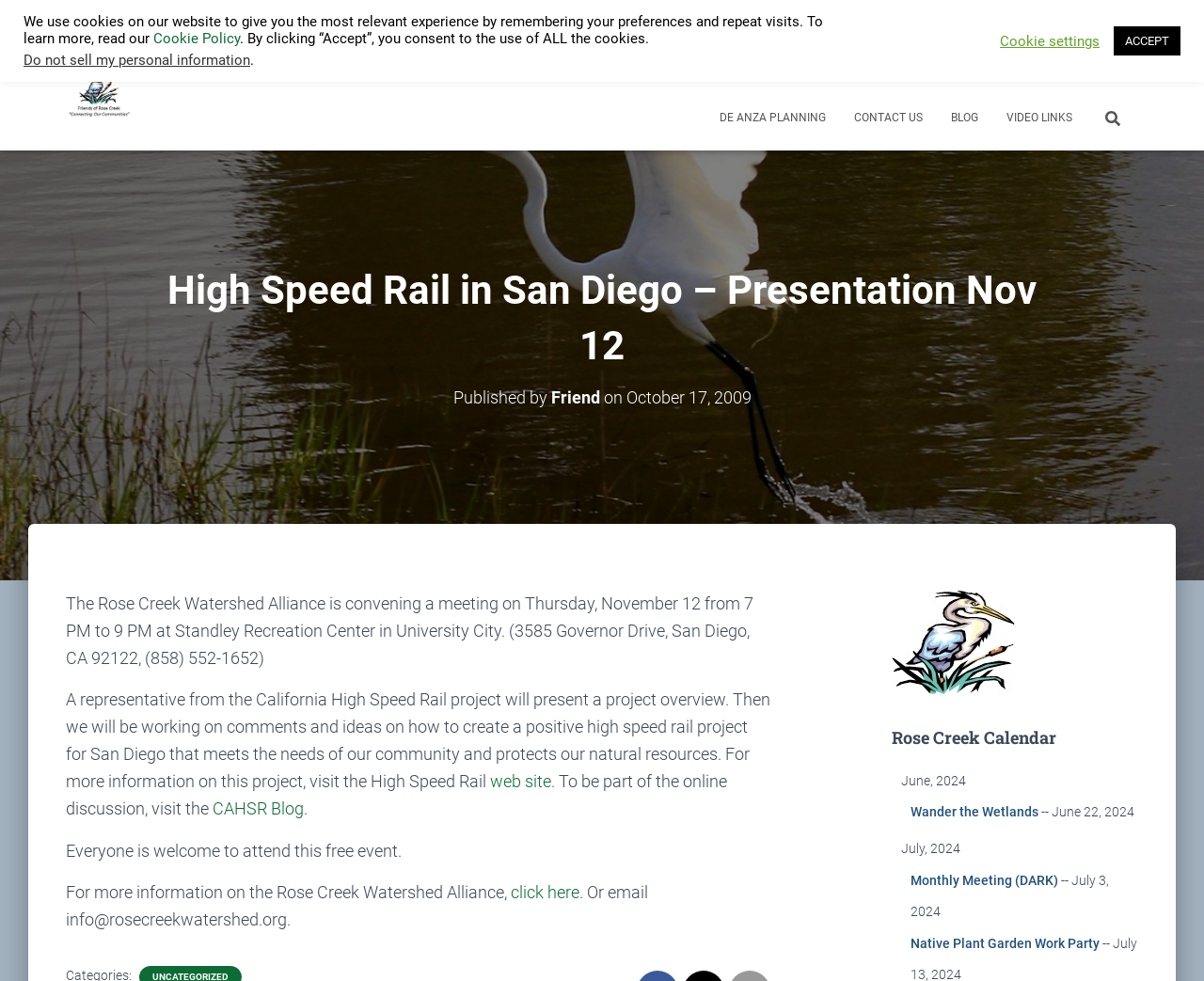Given the element description Native Plant Garden Work Party, identify the bounding box coordinates for the UI element on the webpage screenshot. The format should be (top-left x, top-left y, bottom-right x, bottom-right y), with values between 0 and 1.

[0.756, 0.954, 0.913, 0.969]